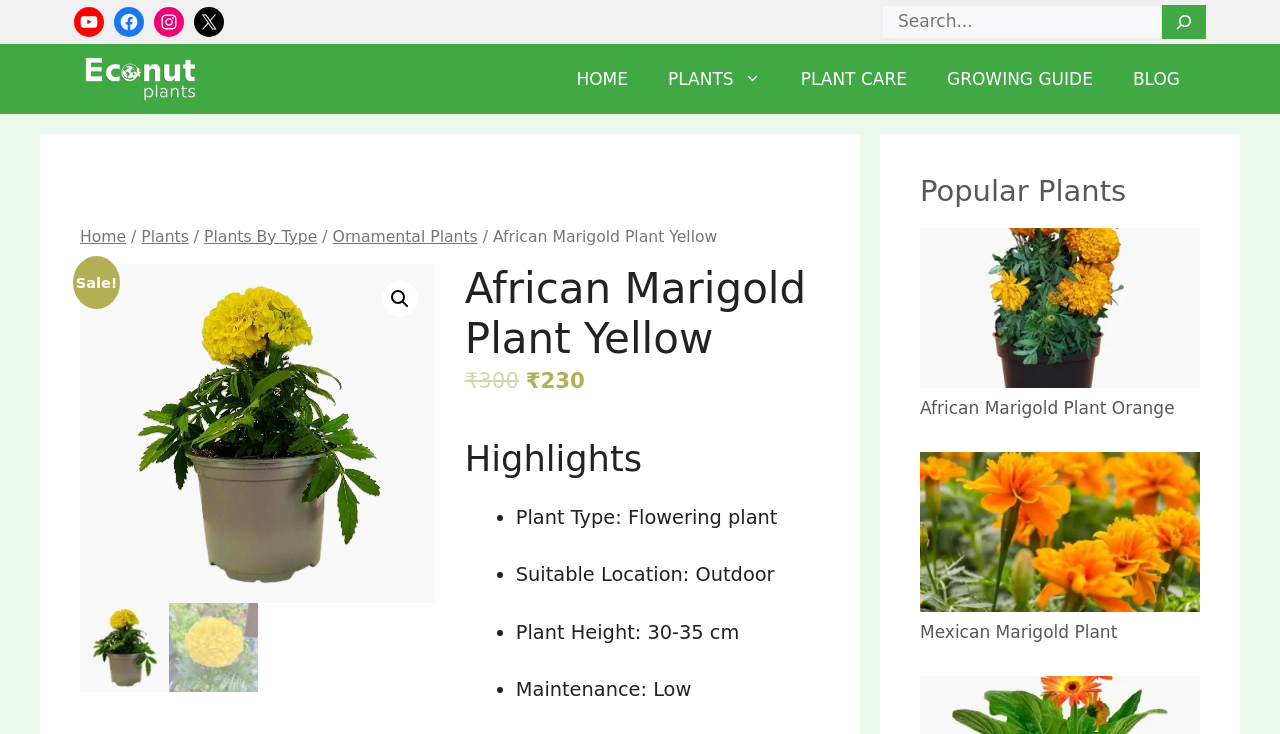Could you indicate the bounding box coordinates of the region to click in order to complete this instruction: "Visit Econut Plants' Facebook page".

[0.089, 0.009, 0.112, 0.05]